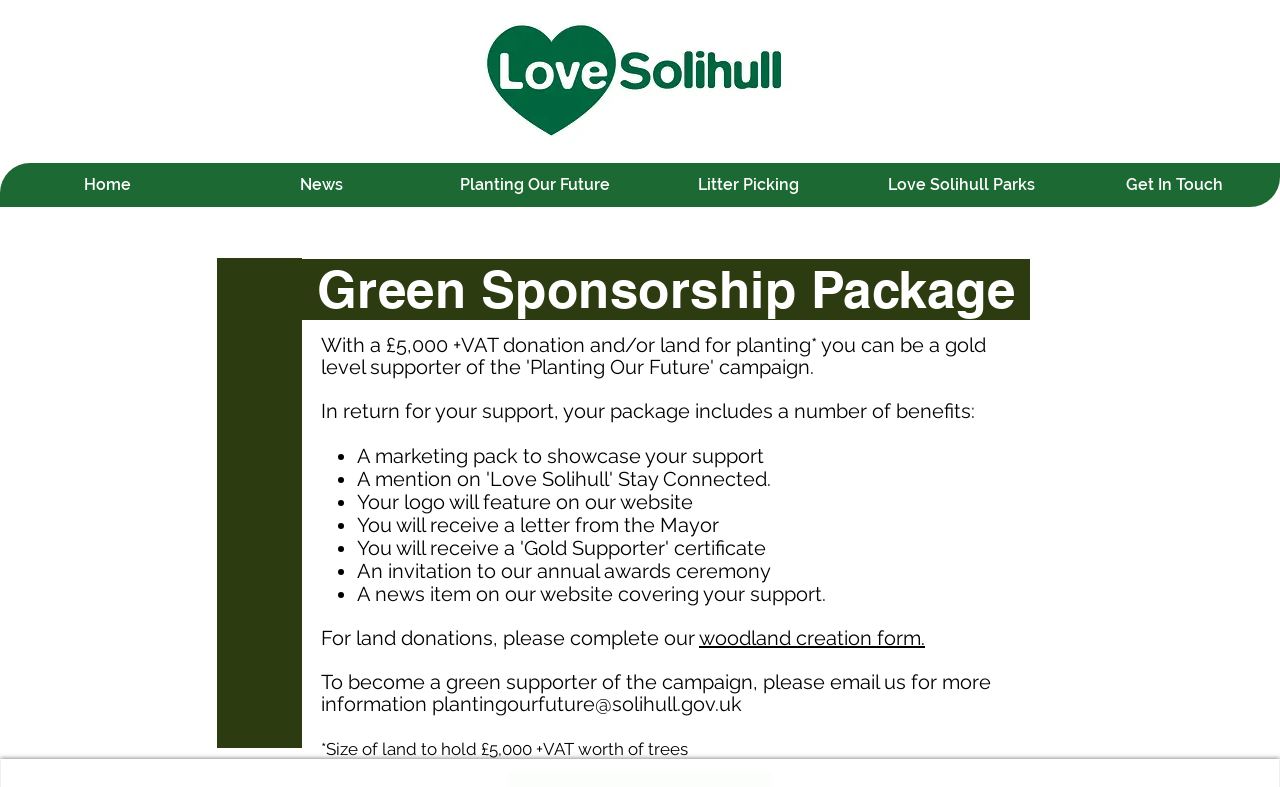Please determine the bounding box coordinates of the area that needs to be clicked to complete this task: 'Click the email link plantingourfuture@solihull.gov.uk'. The coordinates must be four float numbers between 0 and 1, formatted as [left, top, right, bottom].

[0.338, 0.879, 0.58, 0.91]